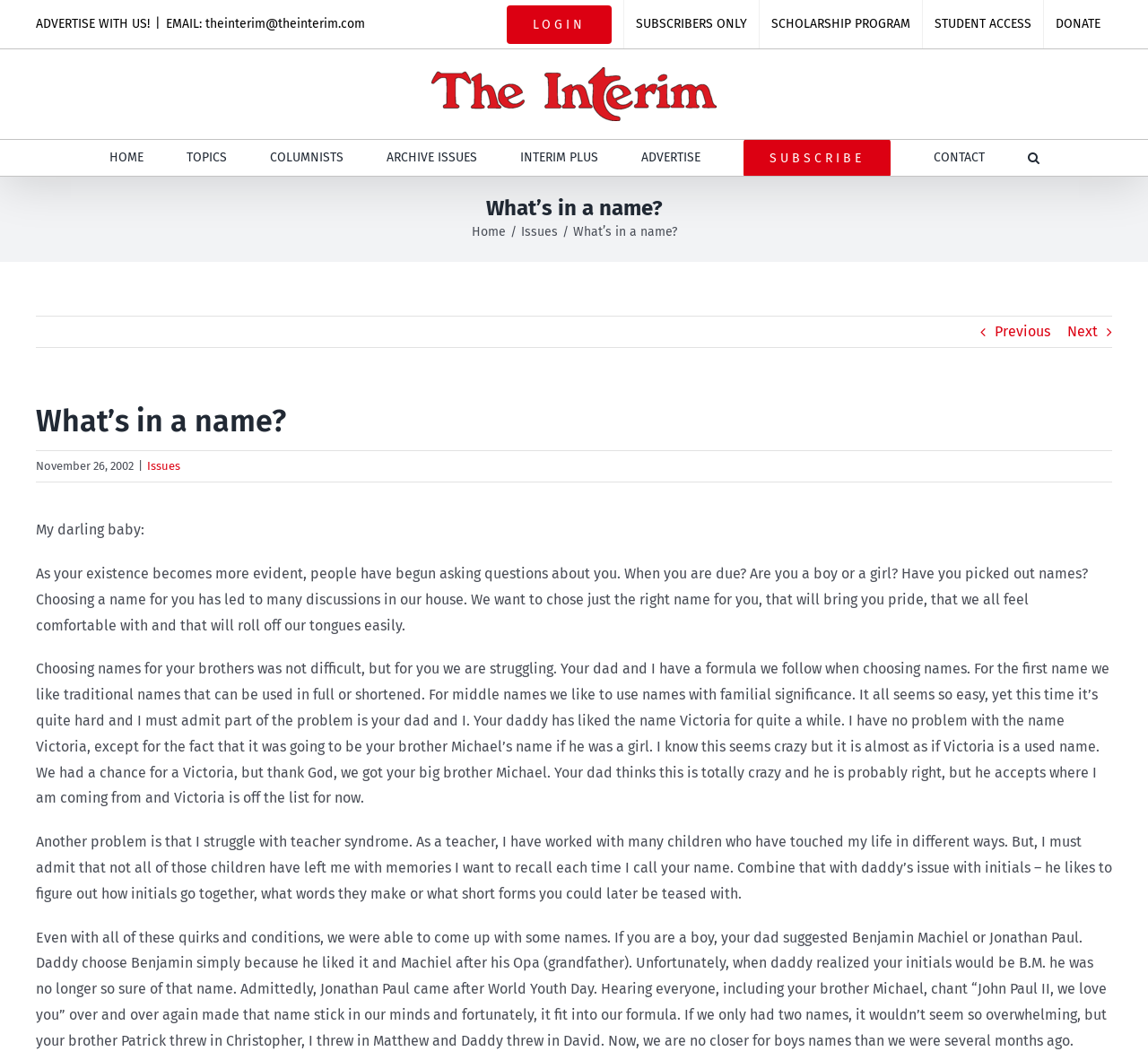Identify the bounding box coordinates for the element that needs to be clicked to fulfill this instruction: "Click on the 'CONTACT' link". Provide the coordinates in the format of four float numbers between 0 and 1: [left, top, right, bottom].

[0.813, 0.132, 0.857, 0.166]